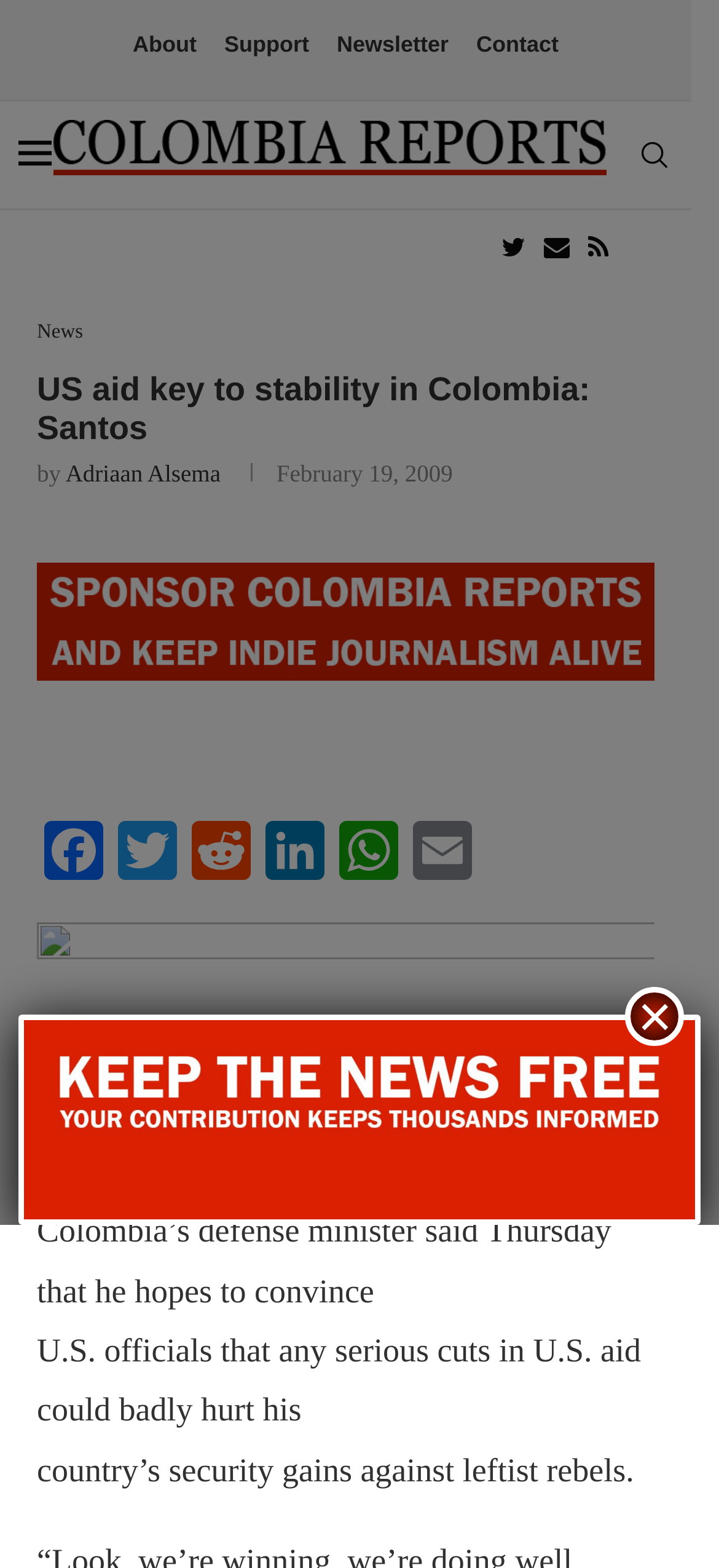From the element description: "alt="Colombia News | Colombia Reports"", extract the bounding box coordinates of the UI element. The coordinates should be expressed as four float numbers between 0 and 1, in the order [left, top, right, bottom].

[0.074, 0.065, 0.844, 0.124]